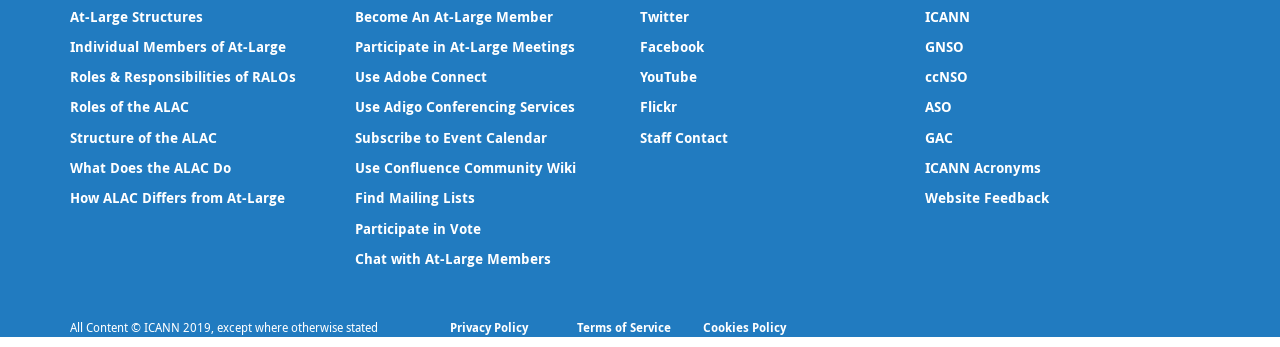What social media platforms does At-Large have?
Based on the screenshot, provide a one-word or short-phrase response.

Twitter, Facebook, YouTube, Flickr